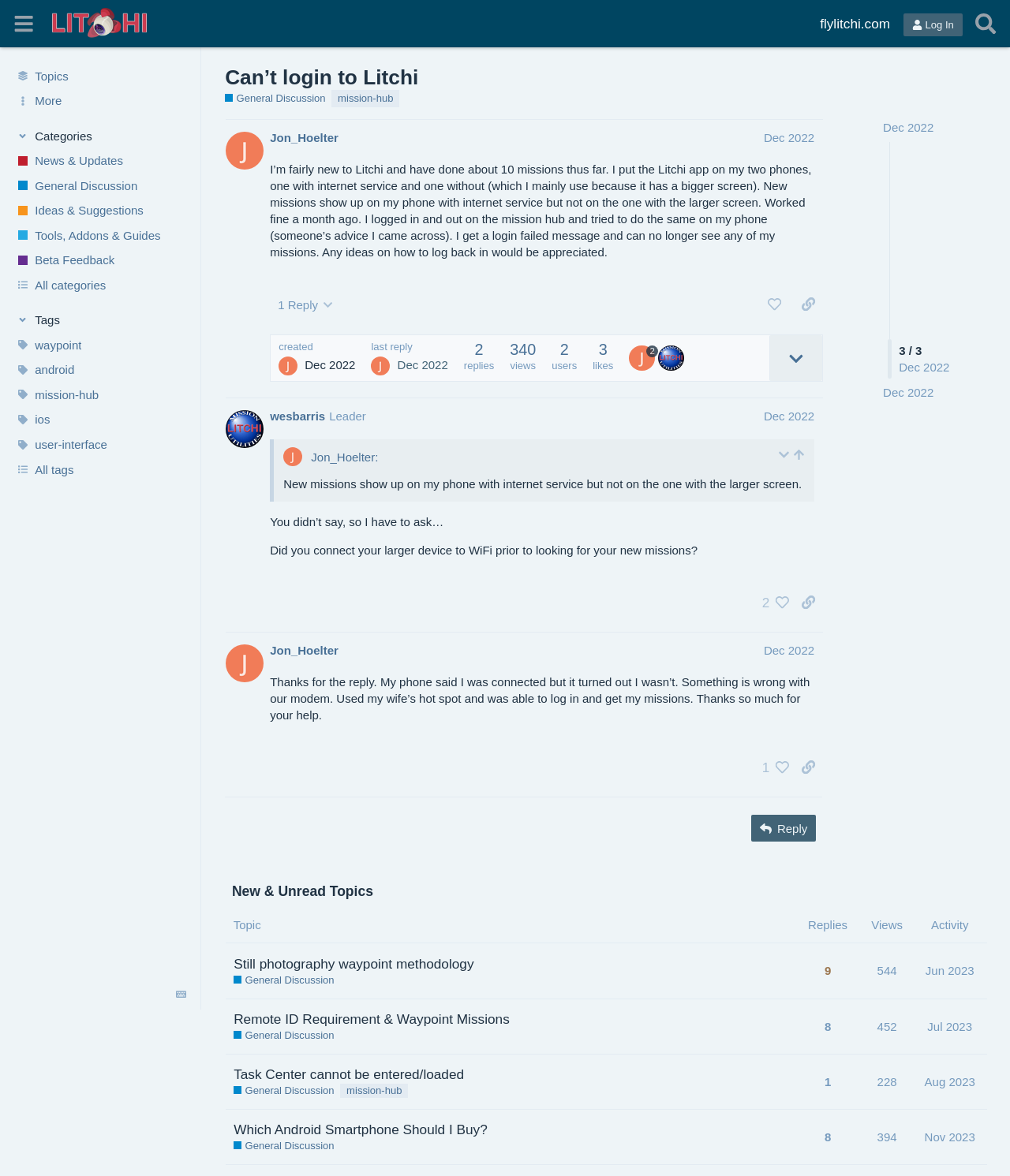Could you identify the text that serves as the heading for this webpage?

Can’t login to Litchi